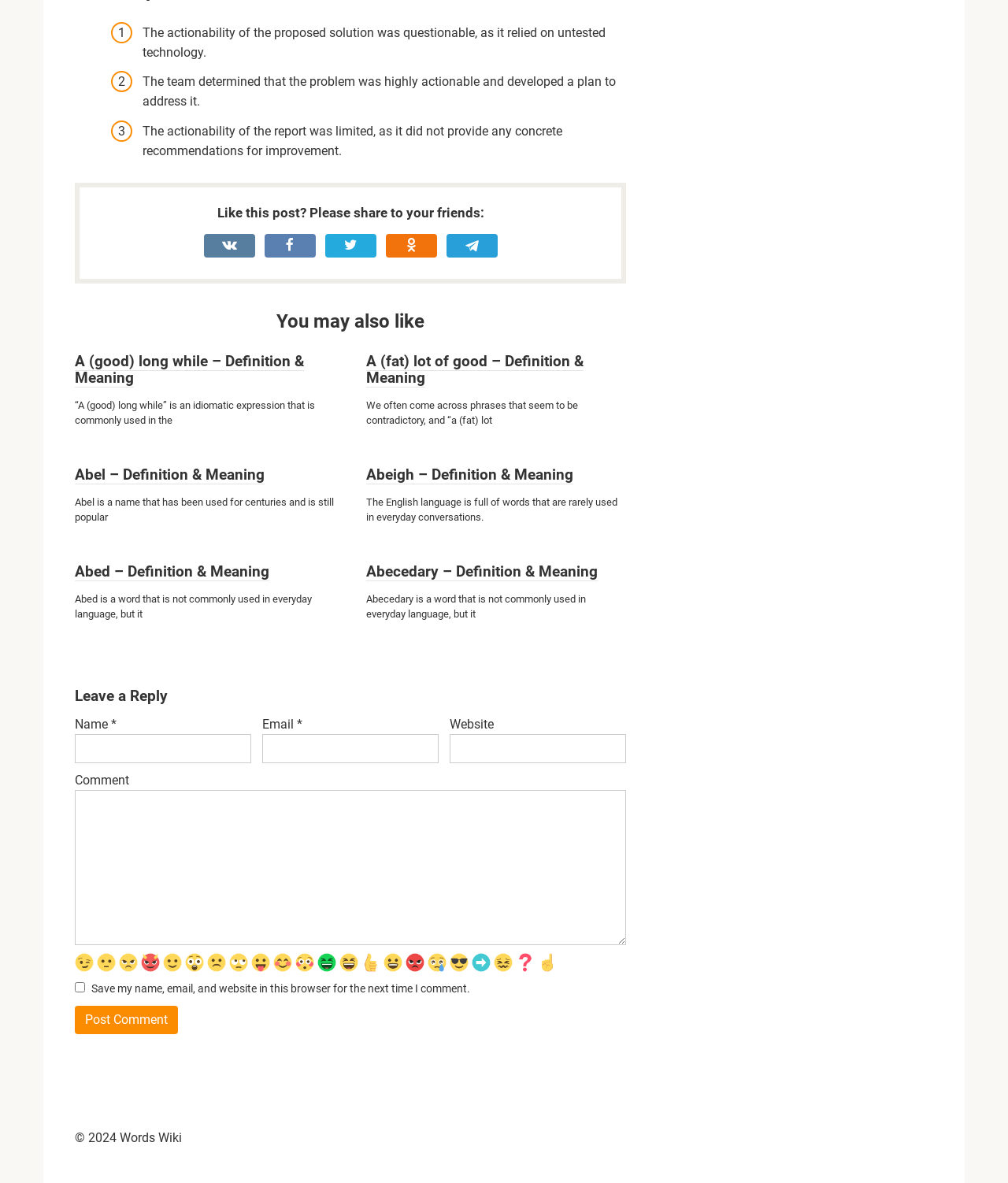Locate the bounding box of the UI element with the following description: "name="submit" value="Post Comment"".

[0.074, 0.85, 0.177, 0.874]